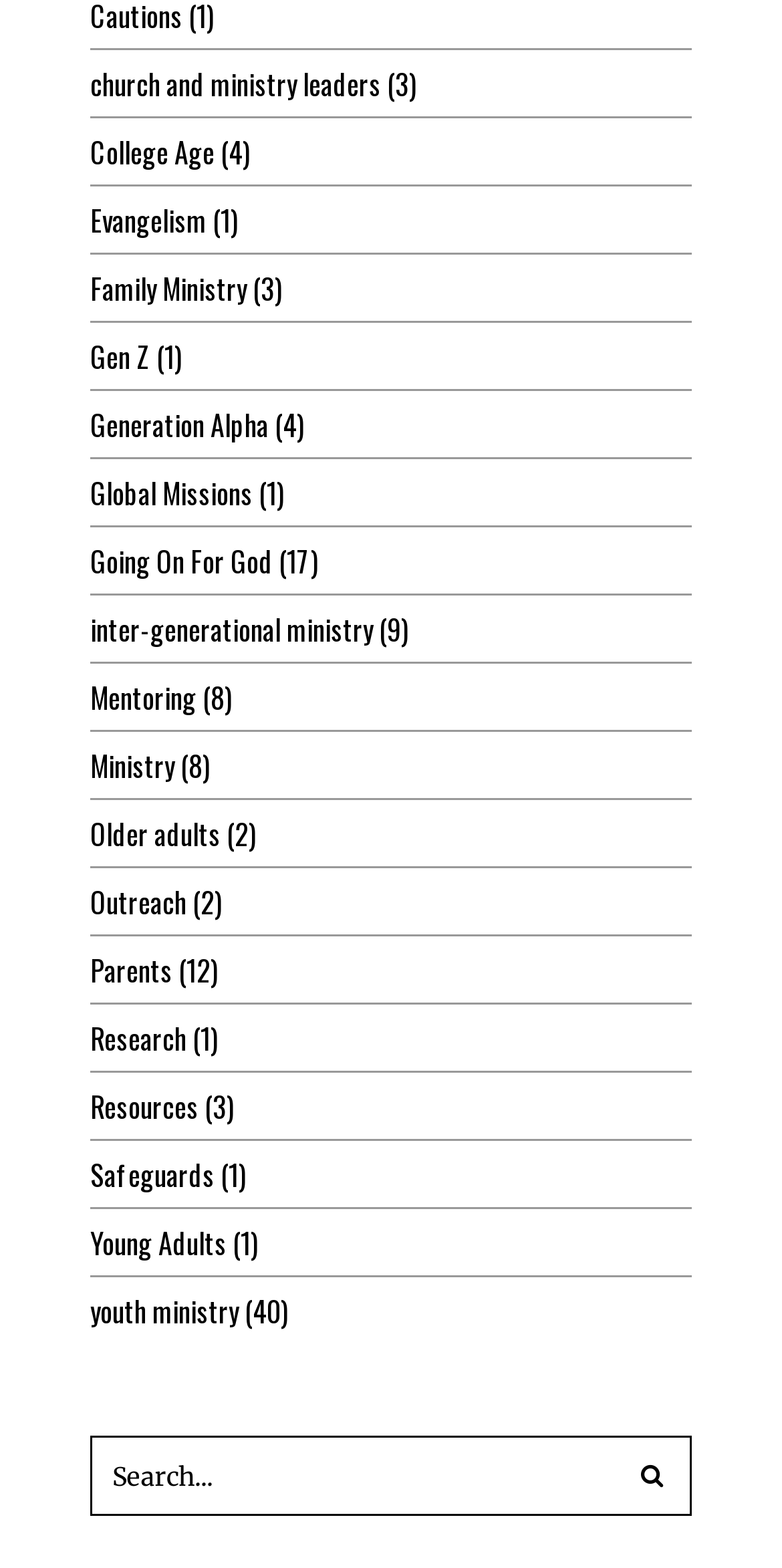Identify the bounding box coordinates for the element that needs to be clicked to fulfill this instruction: "Click on 'Resources'". Provide the coordinates in the format of four float numbers between 0 and 1: [left, top, right, bottom].

[0.115, 0.692, 0.254, 0.719]